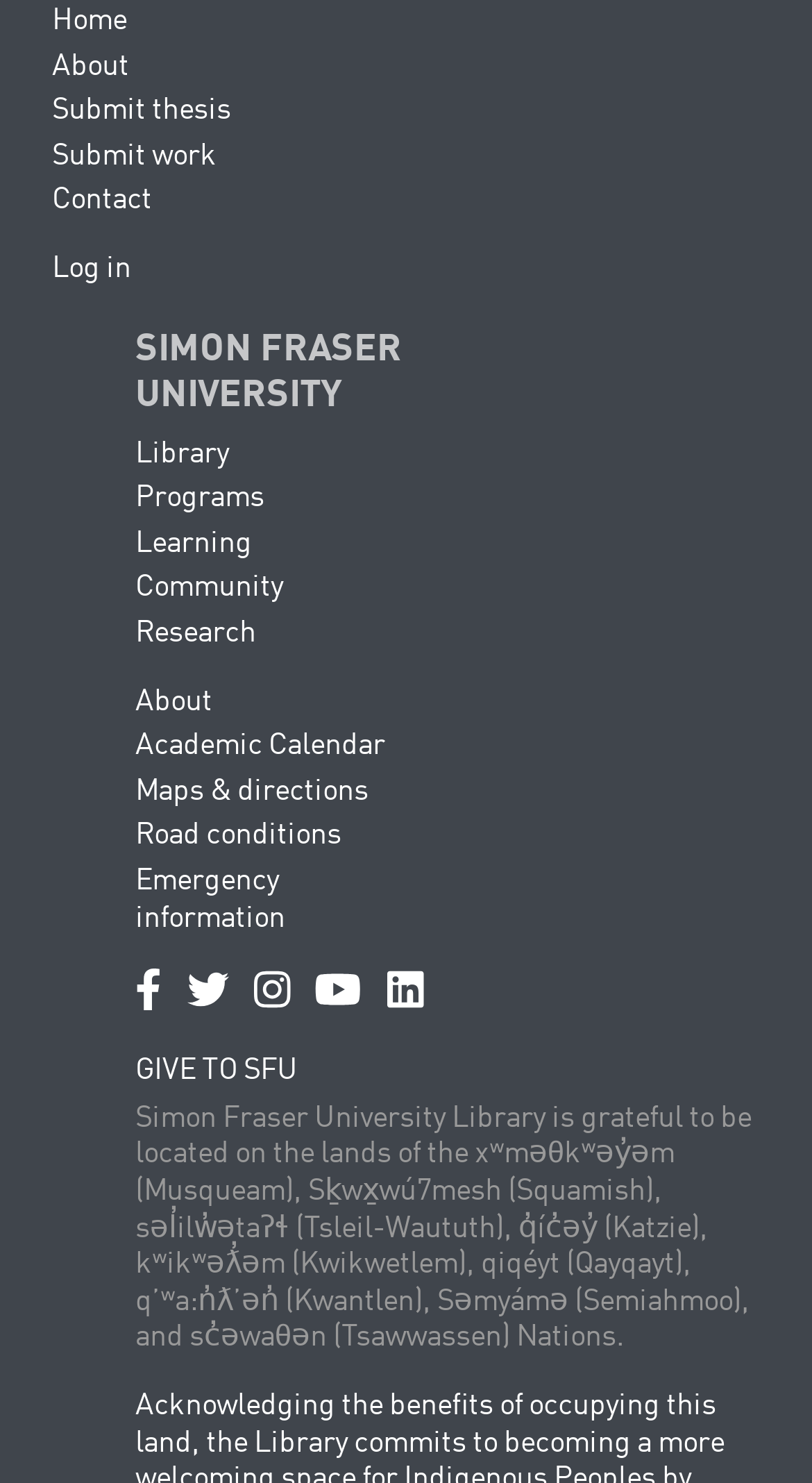Please find the bounding box coordinates of the element that needs to be clicked to perform the following instruction: "Click on the 'Home' link". The bounding box coordinates should be four float numbers between 0 and 1, represented as [left, top, right, bottom].

[0.064, 0.004, 0.156, 0.024]